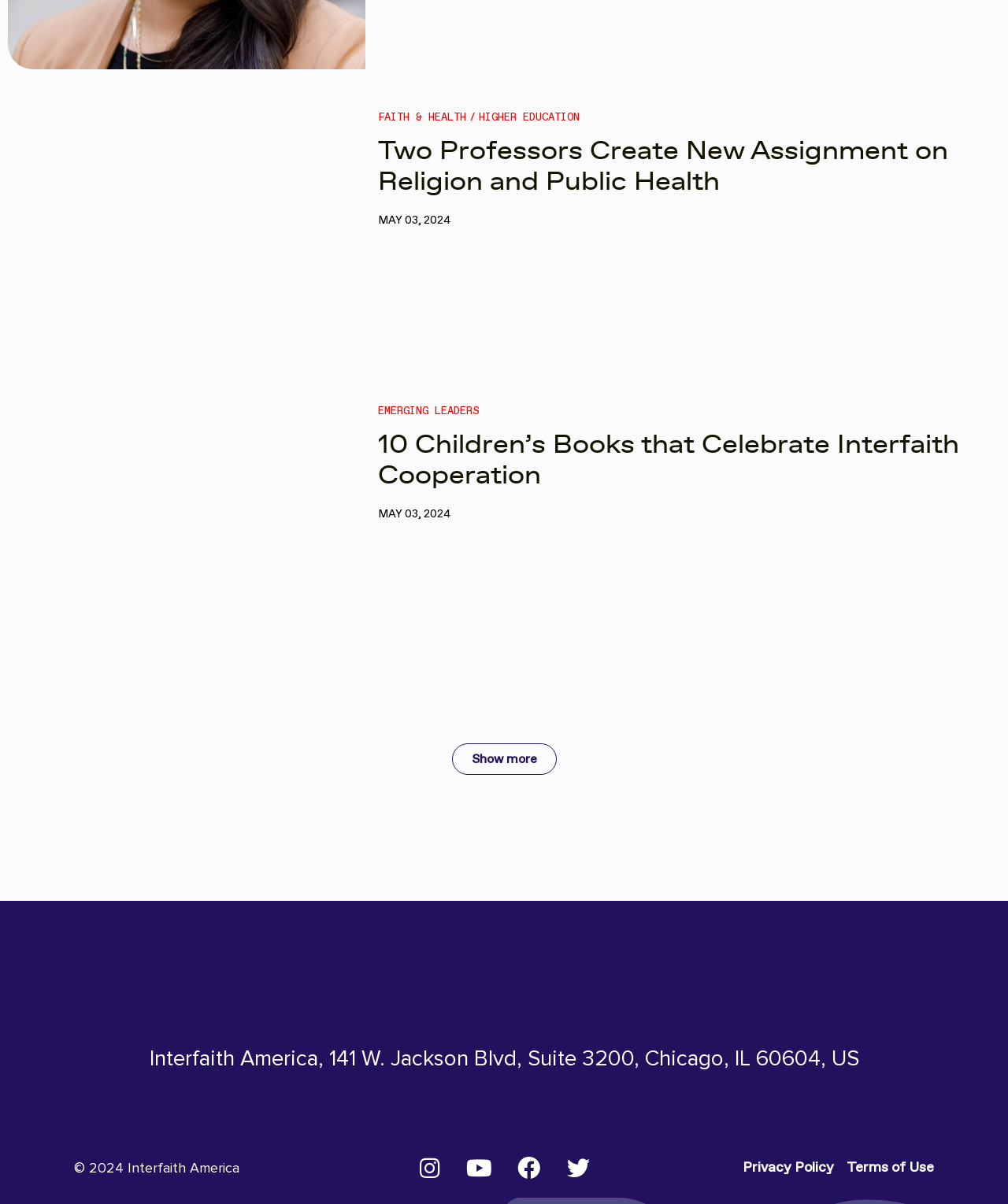How many social media links are there?
Please answer using one word or phrase, based on the screenshot.

4